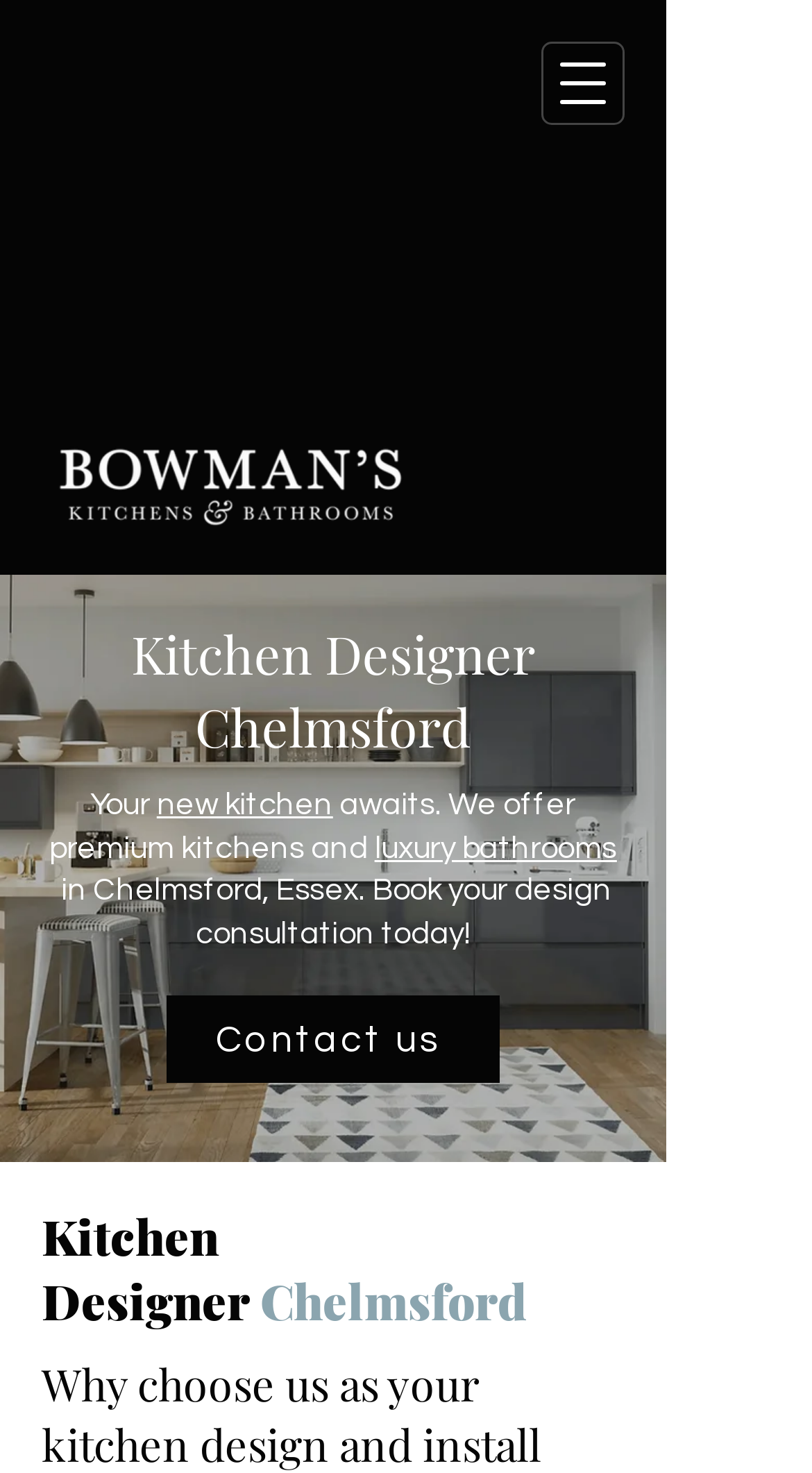Reply to the question with a single word or phrase:
How can I get in touch with the design studio?

Contact us